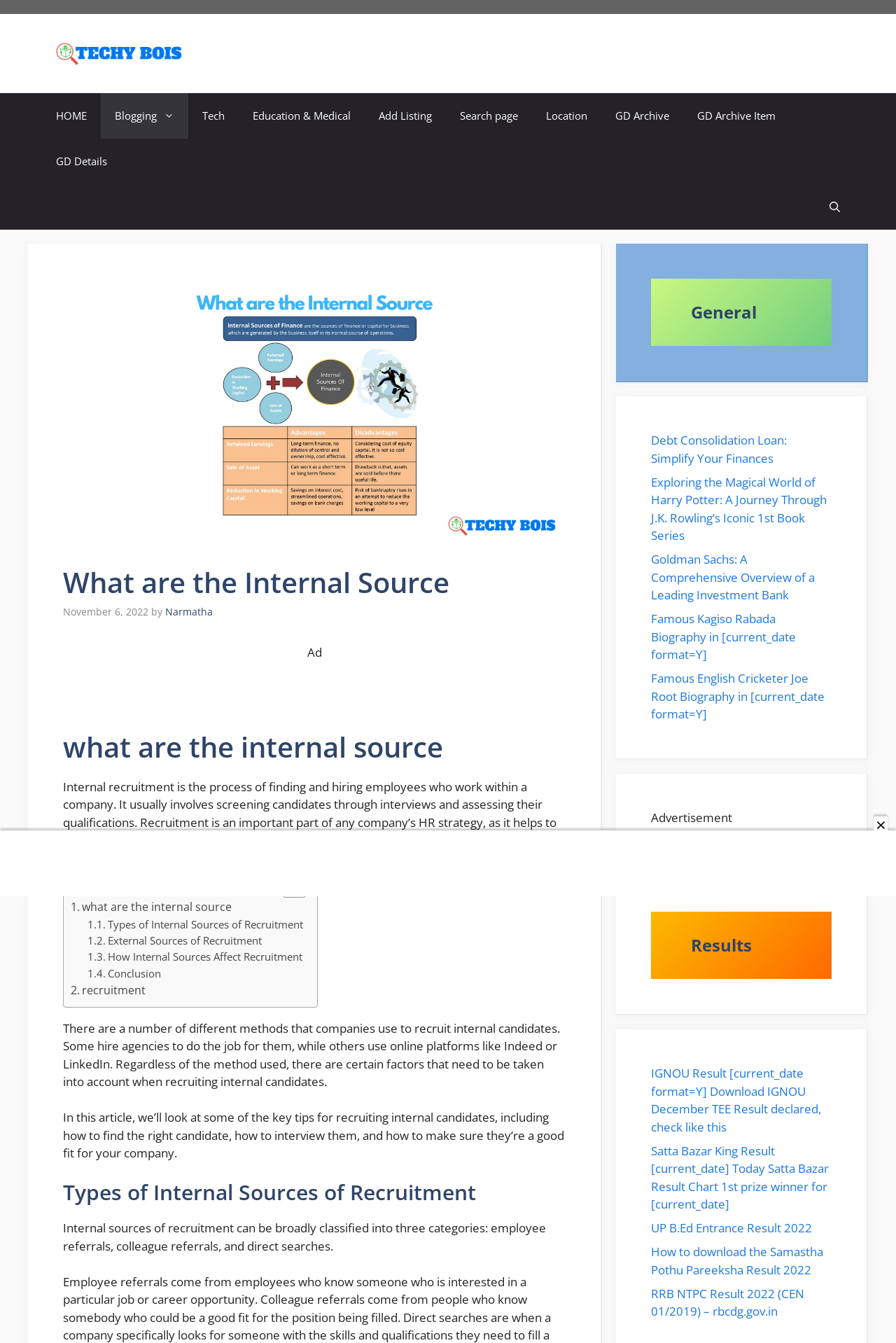Can you specify the bounding box coordinates for the region that should be clicked to fulfill this instruction: "Click on the 'HOME' link".

[0.047, 0.07, 0.112, 0.103]